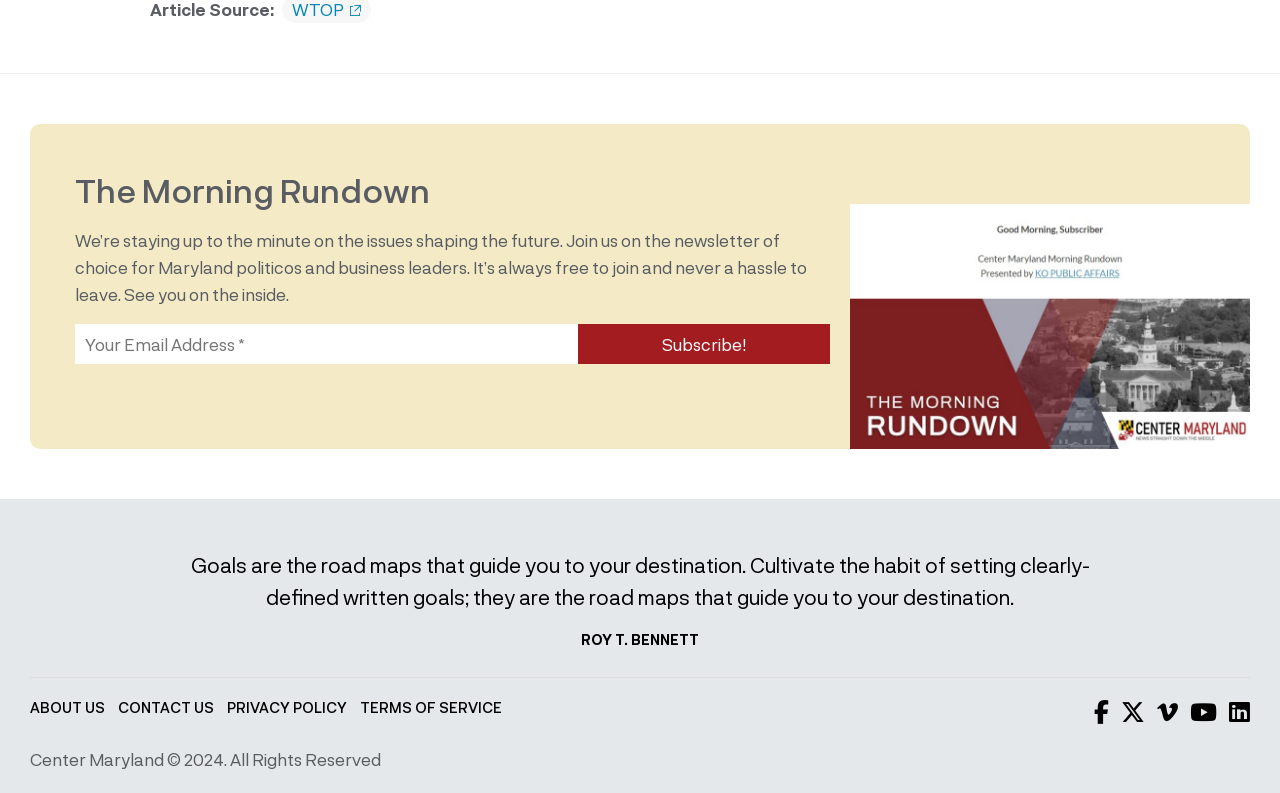What is the purpose of this webpage?
Can you provide a detailed and comprehensive answer to the question?

Based on the webpage content, it appears that the primary purpose of this webpage is to encourage users to subscribe to a newsletter, specifically 'The Morning Rundown', which is targeted towards Maryland politicos and business leaders.